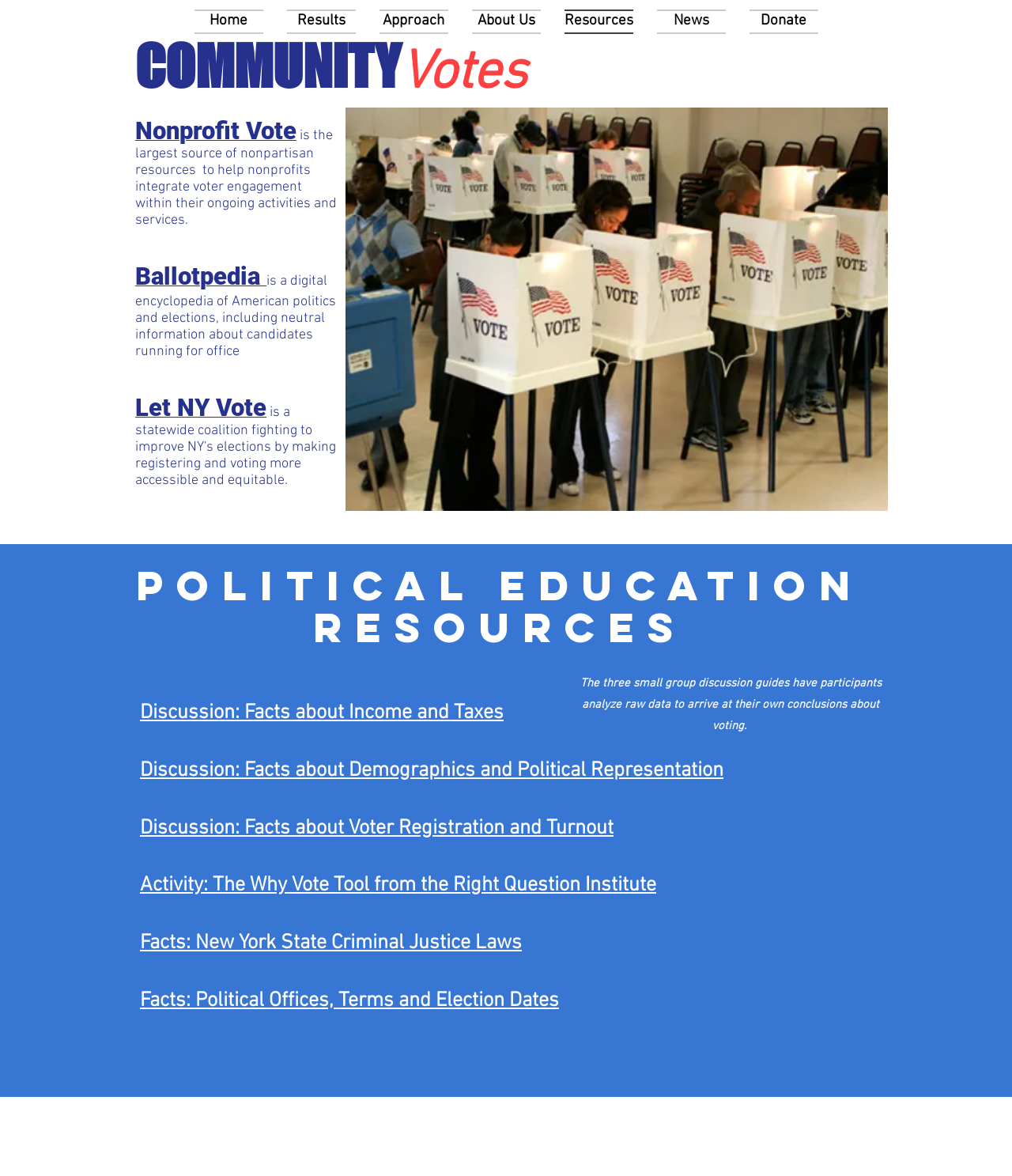What is the topic of the discussion guides?
Provide a short answer using one word or a brief phrase based on the image.

Voting